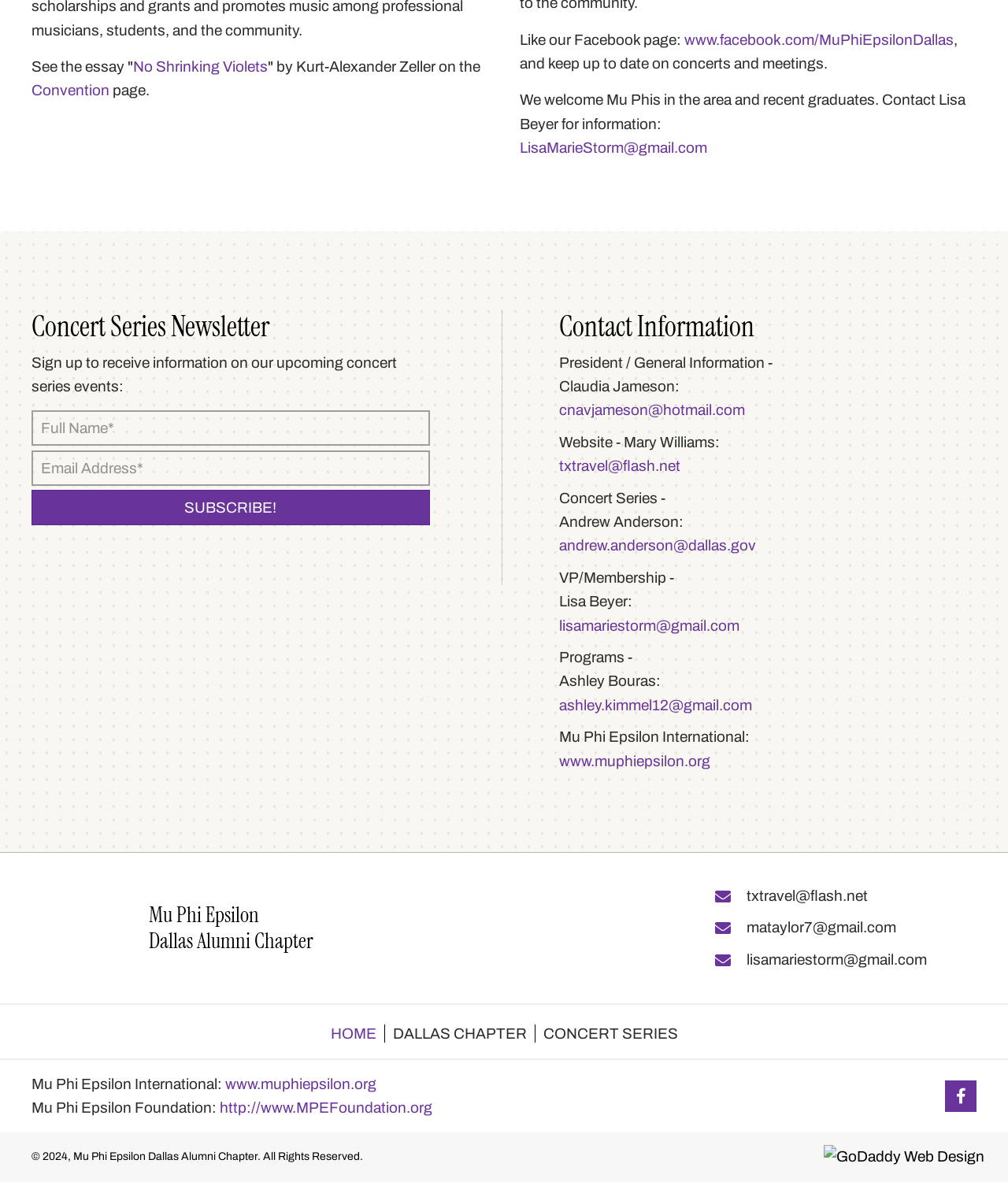Locate the bounding box coordinates of the element you need to click to accomplish the task described by this instruction: "Visit the 'Convention' page".

[0.031, 0.07, 0.109, 0.084]